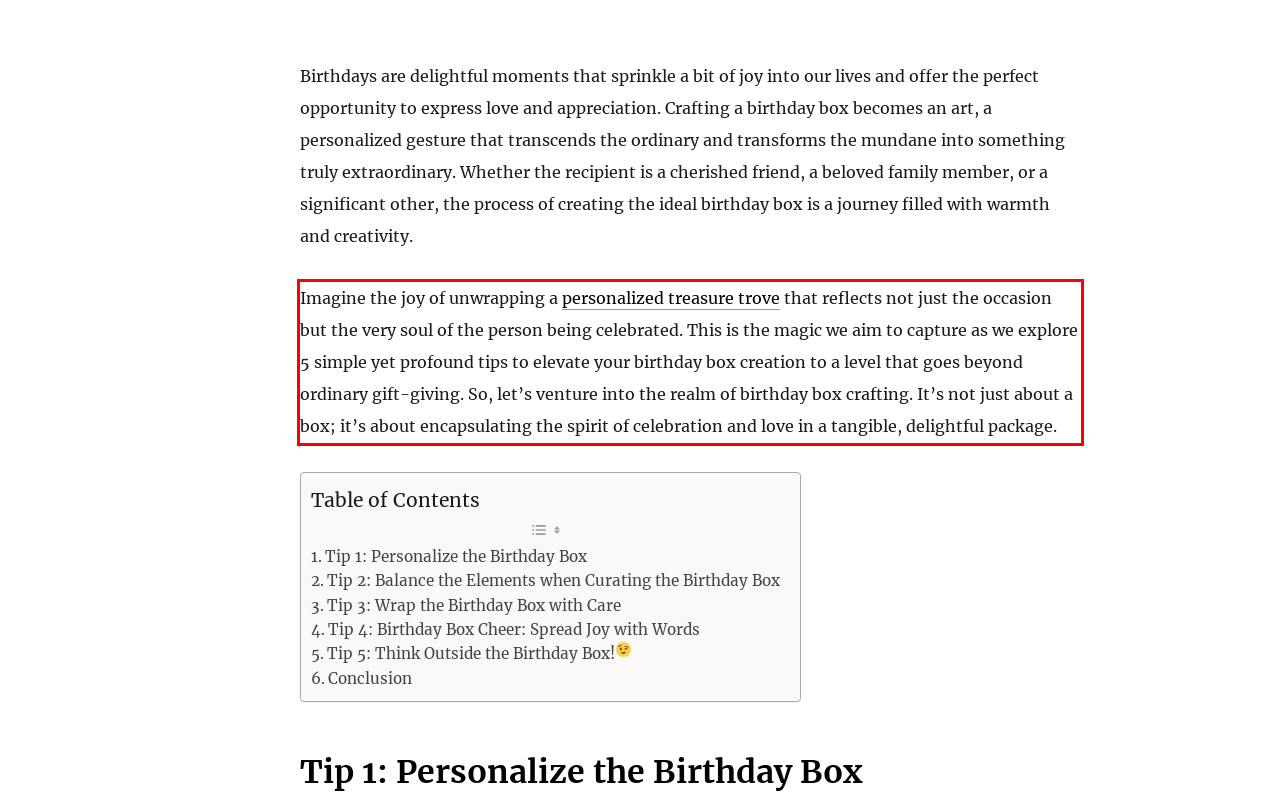Please recognize and transcribe the text located inside the red bounding box in the webpage image.

Imagine the joy of unwrapping a personalized treasure trove that reflects not just the occasion but the very soul of the person being celebrated. This is the magic we aim to capture as we explore 5 simple yet profound tips to elevate your birthday box creation to a level that goes beyond ordinary gift-giving. So, let’s venture into the realm of birthday box crafting. It’s not just about a box; it’s about encapsulating the spirit of celebration and love in a tangible, delightful package.